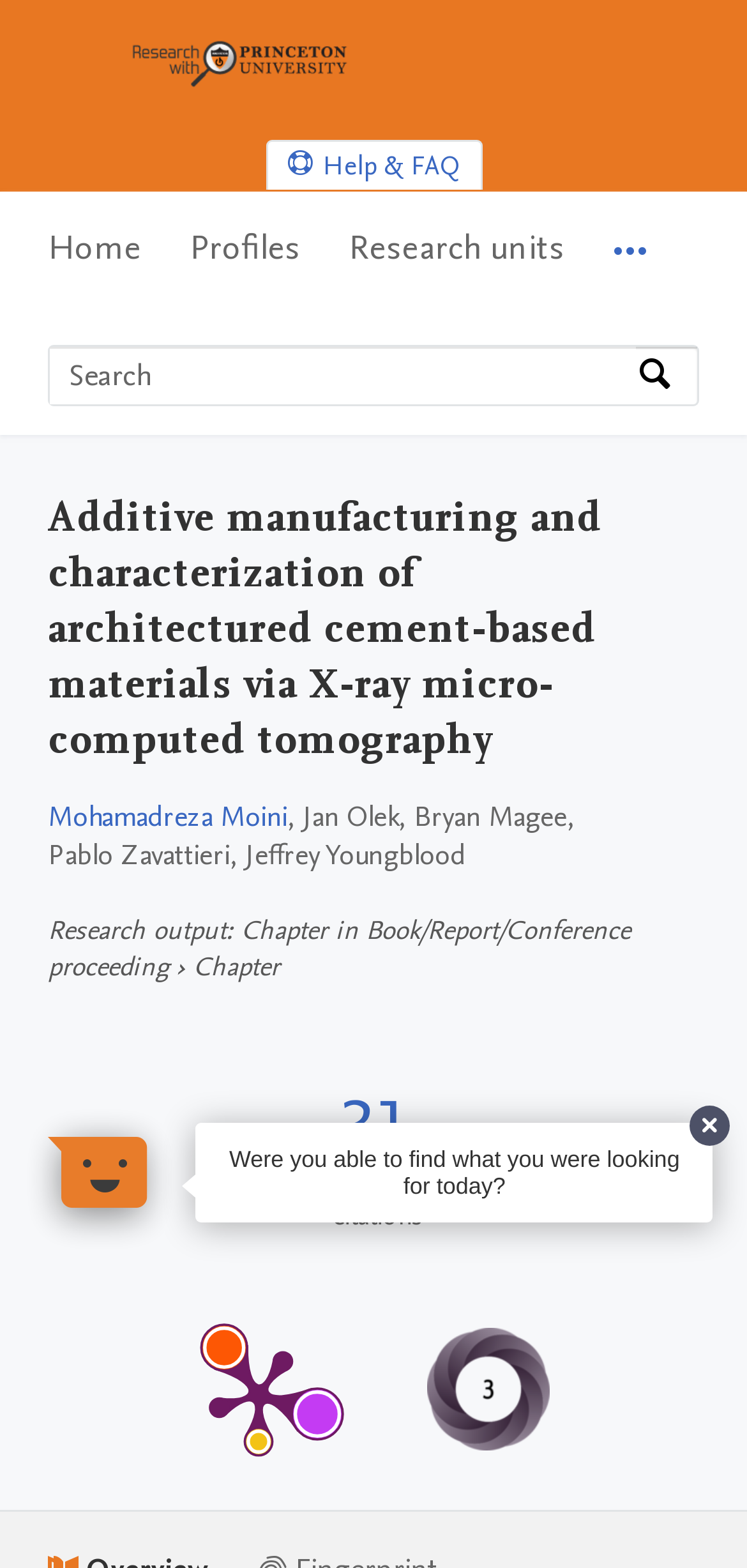Respond to the question below with a single word or phrase:
What is the source of the citation count?

Scopus